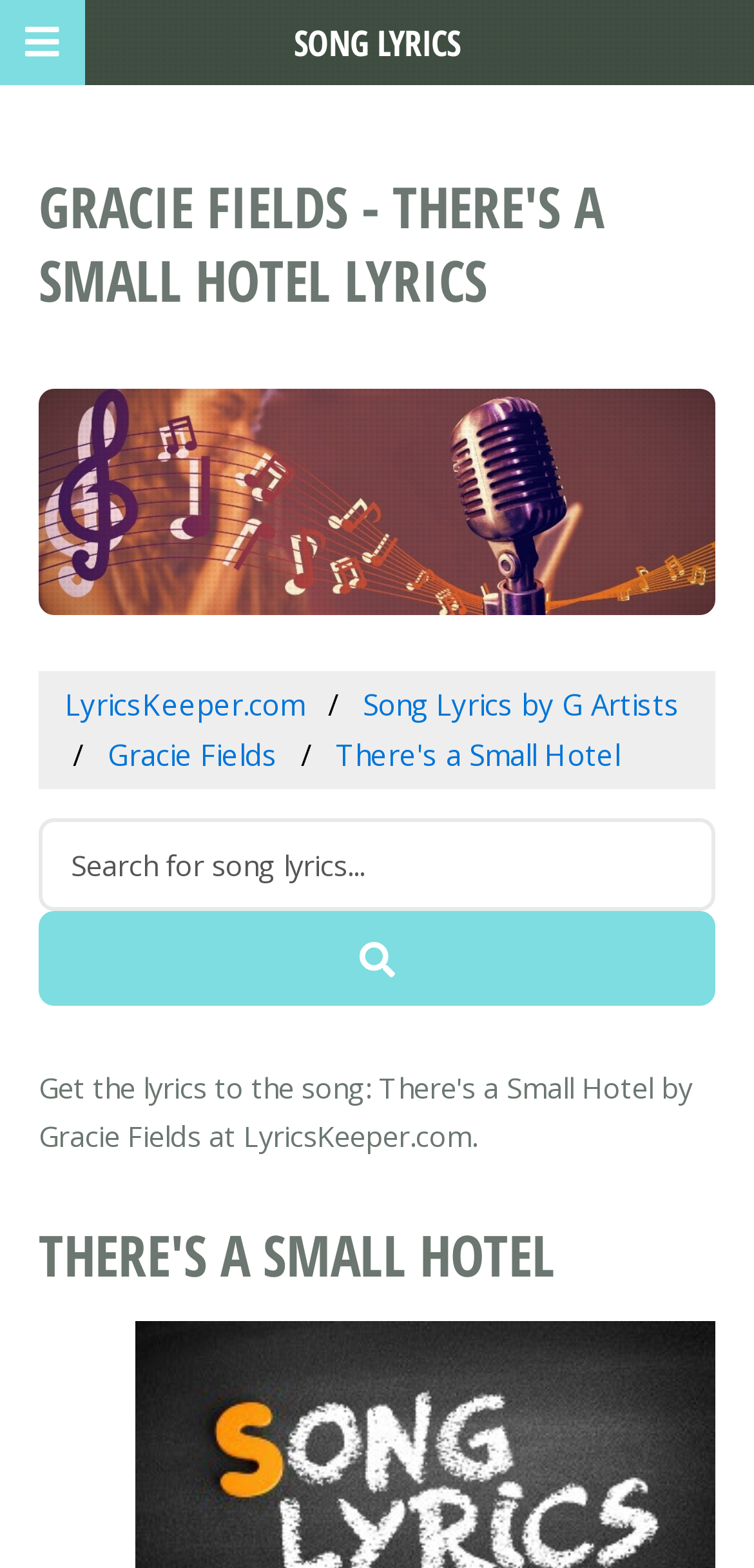What is the name of the website?
Please look at the screenshot and answer in one word or a short phrase.

LyricsKeeper.com